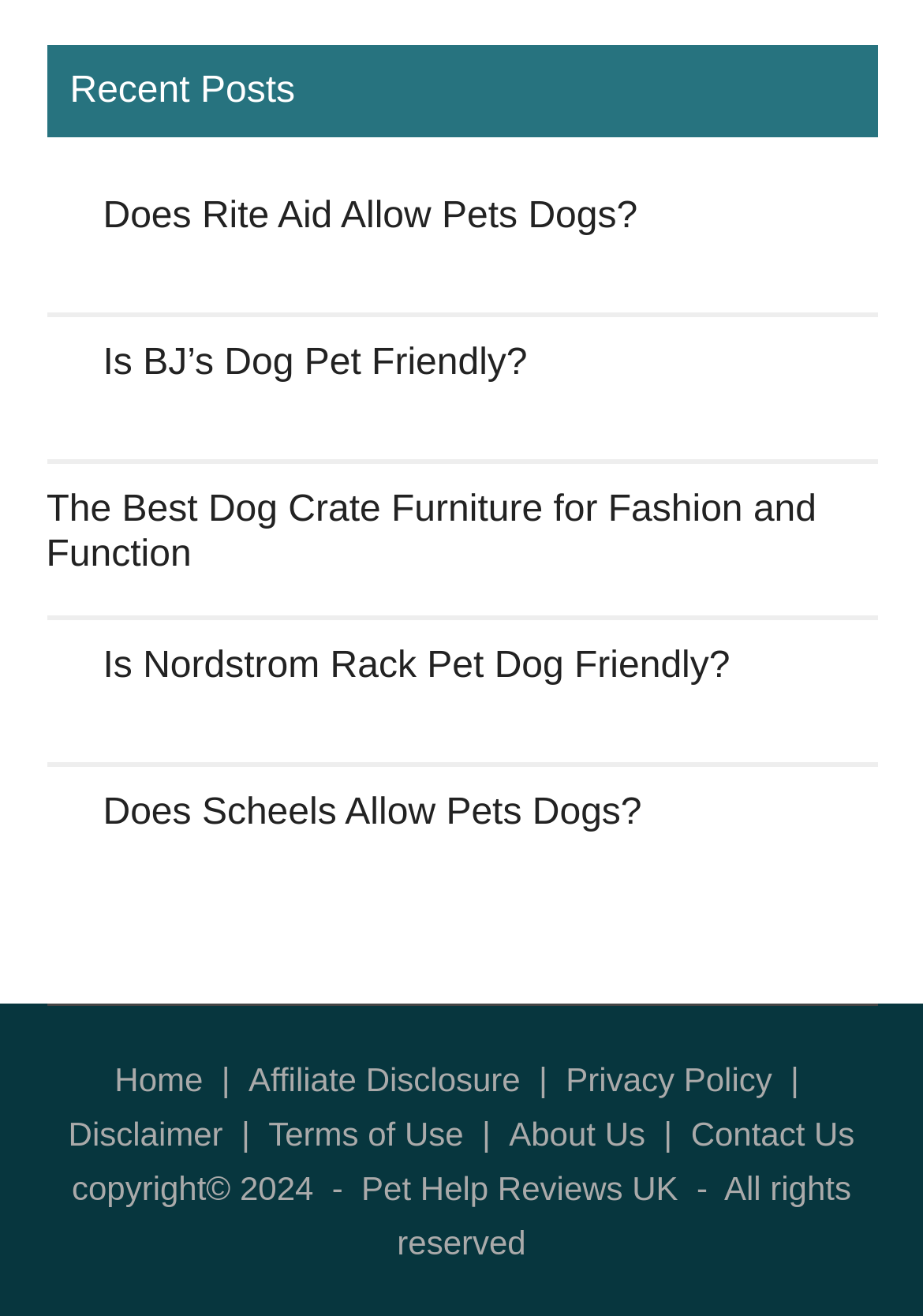Please determine the bounding box coordinates of the element's region to click in order to carry out the following instruction: "Read about recent posts". The coordinates should be four float numbers between 0 and 1, i.e., [left, top, right, bottom].

[0.05, 0.034, 0.95, 0.104]